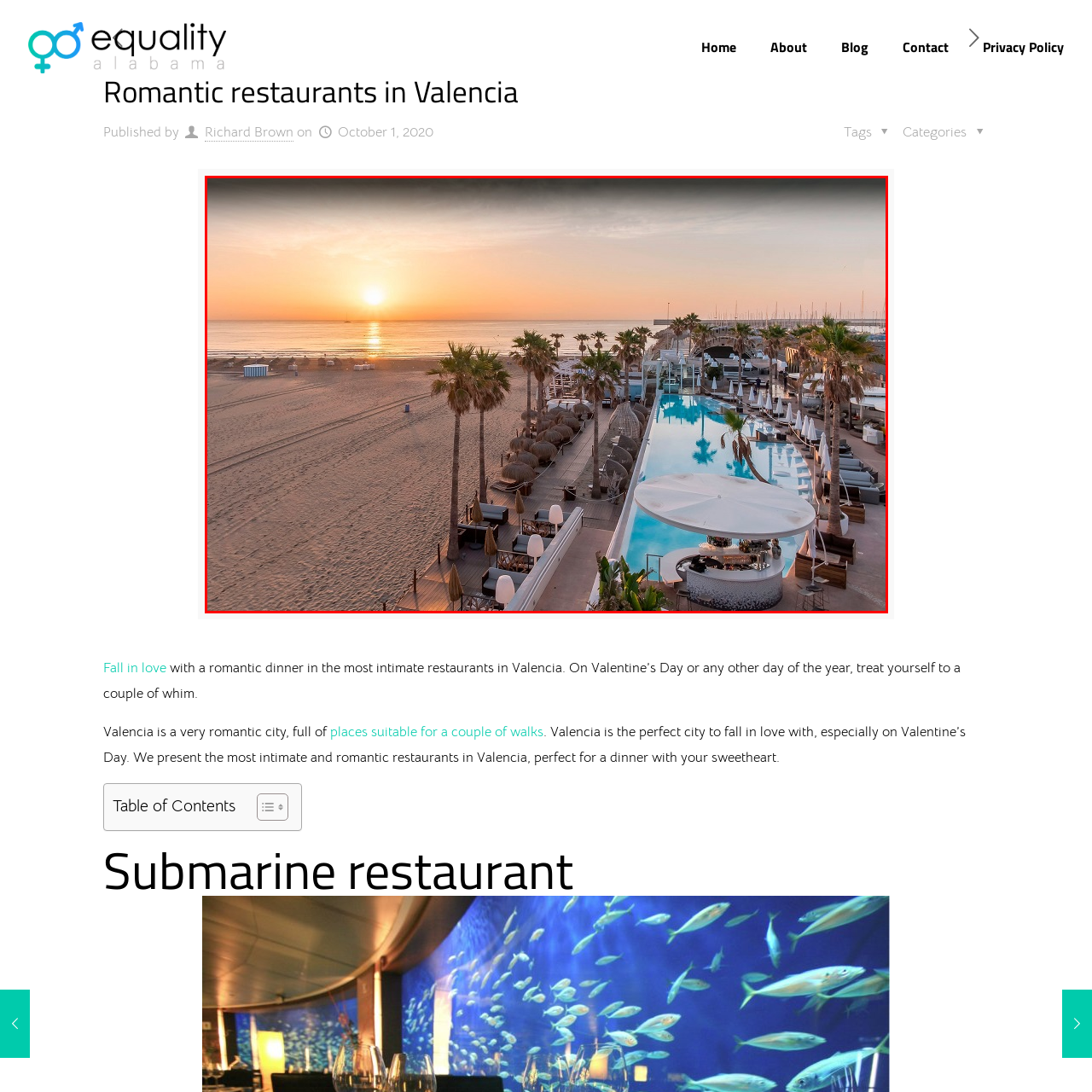What type of trees surround the pool area?
Direct your attention to the image enclosed by the red bounding box and provide a detailed answer to the question.

The caption describes the scene, stating that the luxurious pool area is lined with elegant lounge chairs, surrounded by tall palm trees that sway gently in the evening breeze, which implies that the type of trees surrounding the pool area are palm trees.